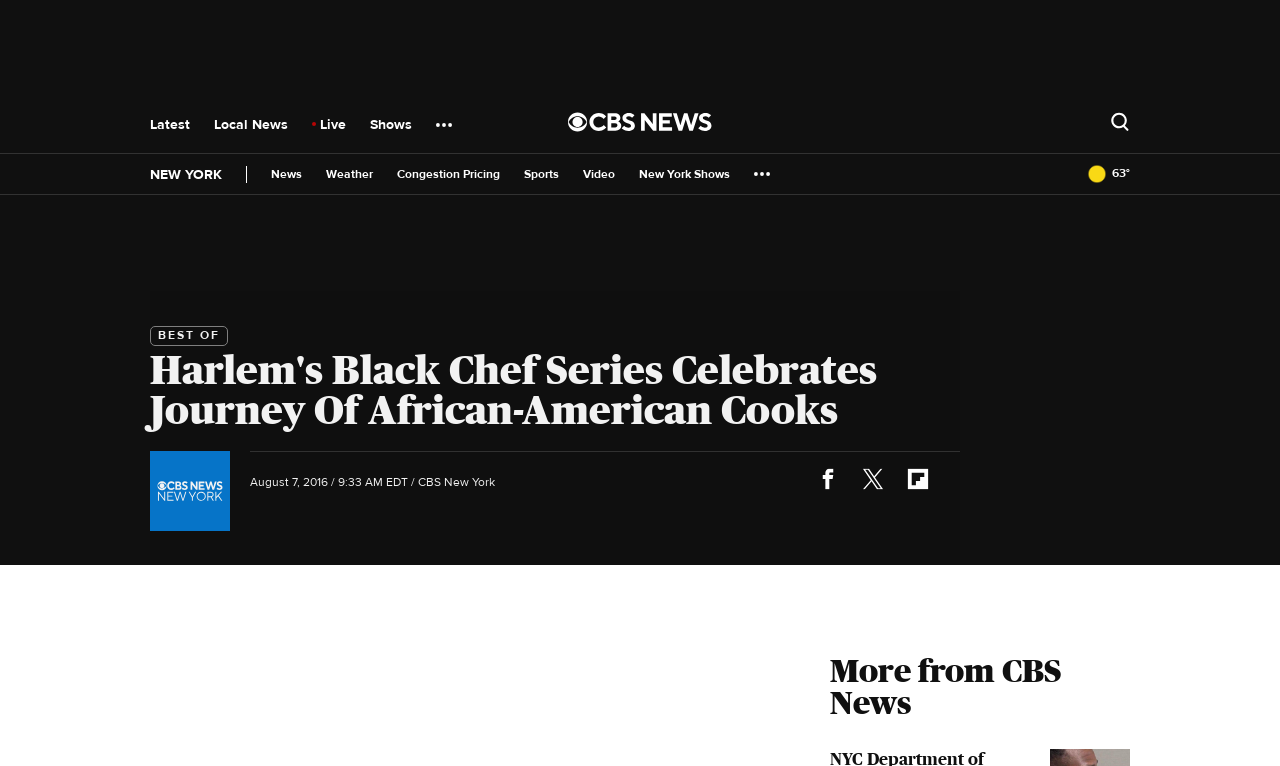Refer to the screenshot and answer the following question in detail:
What is the date of the news article?

I found the date of the news article by examining the text next to the time and finding the date 'August 7, 2016'.